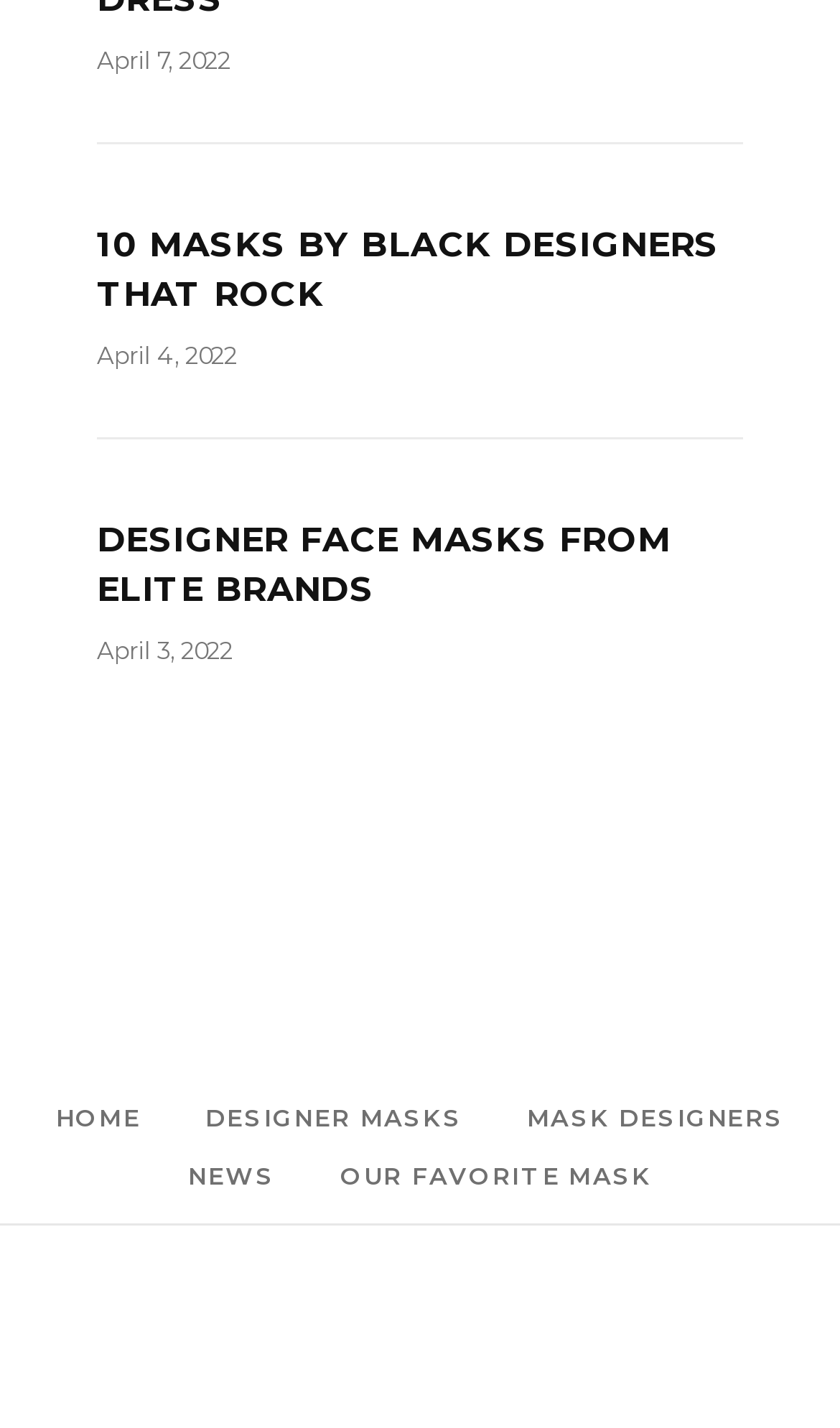Using the given element description, provide the bounding box coordinates (top-left x, top-left y, bottom-right x, bottom-right y) for the corresponding UI element in the screenshot: News

[0.224, 0.813, 0.328, 0.834]